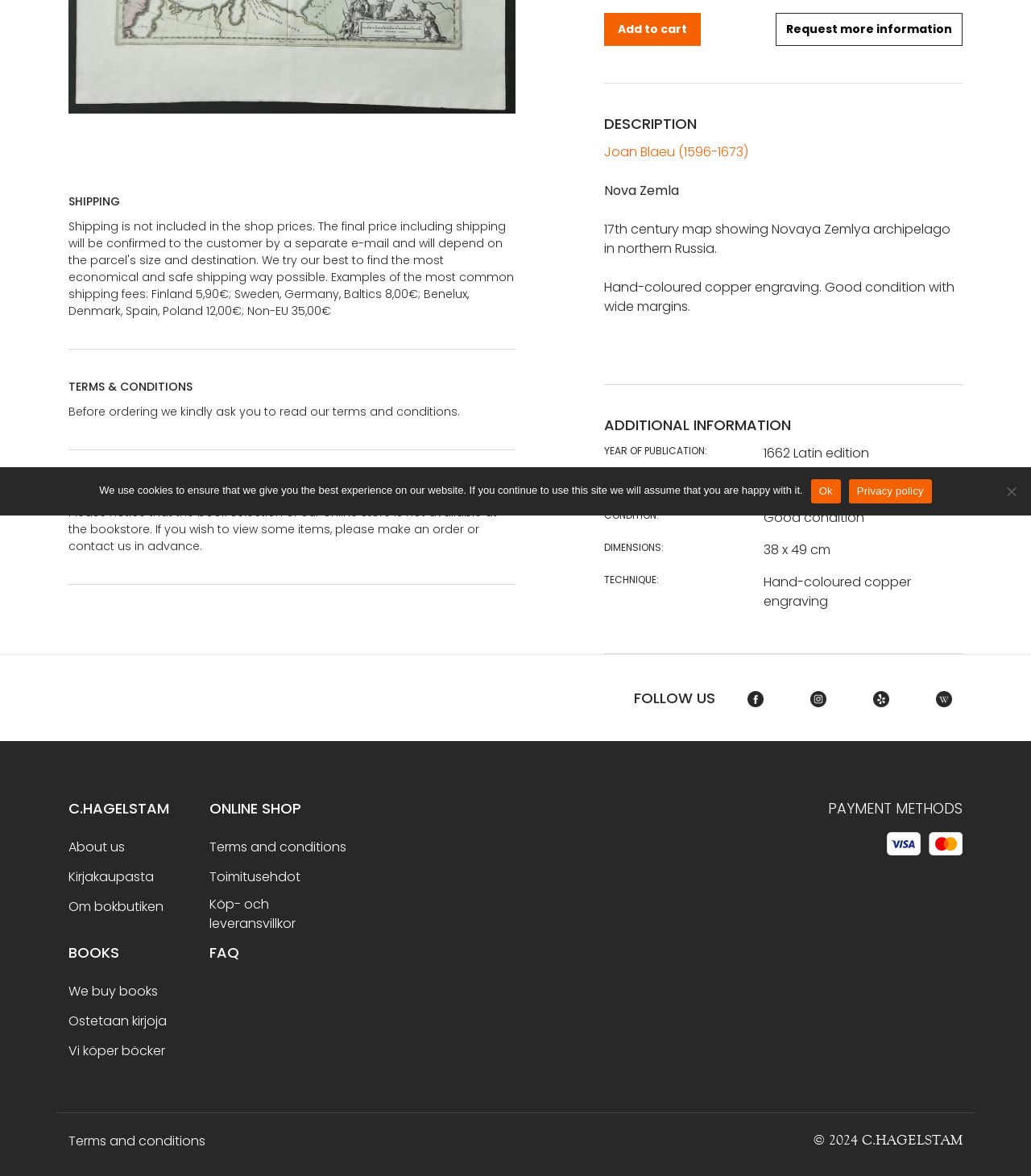Using the provided element description, identify the bounding box coordinates as (top-left x, top-left y, bottom-right x, bottom-right y). Ensure all values are between 0 and 1. Description: Om bokbutiken

[0.066, 0.763, 0.159, 0.779]